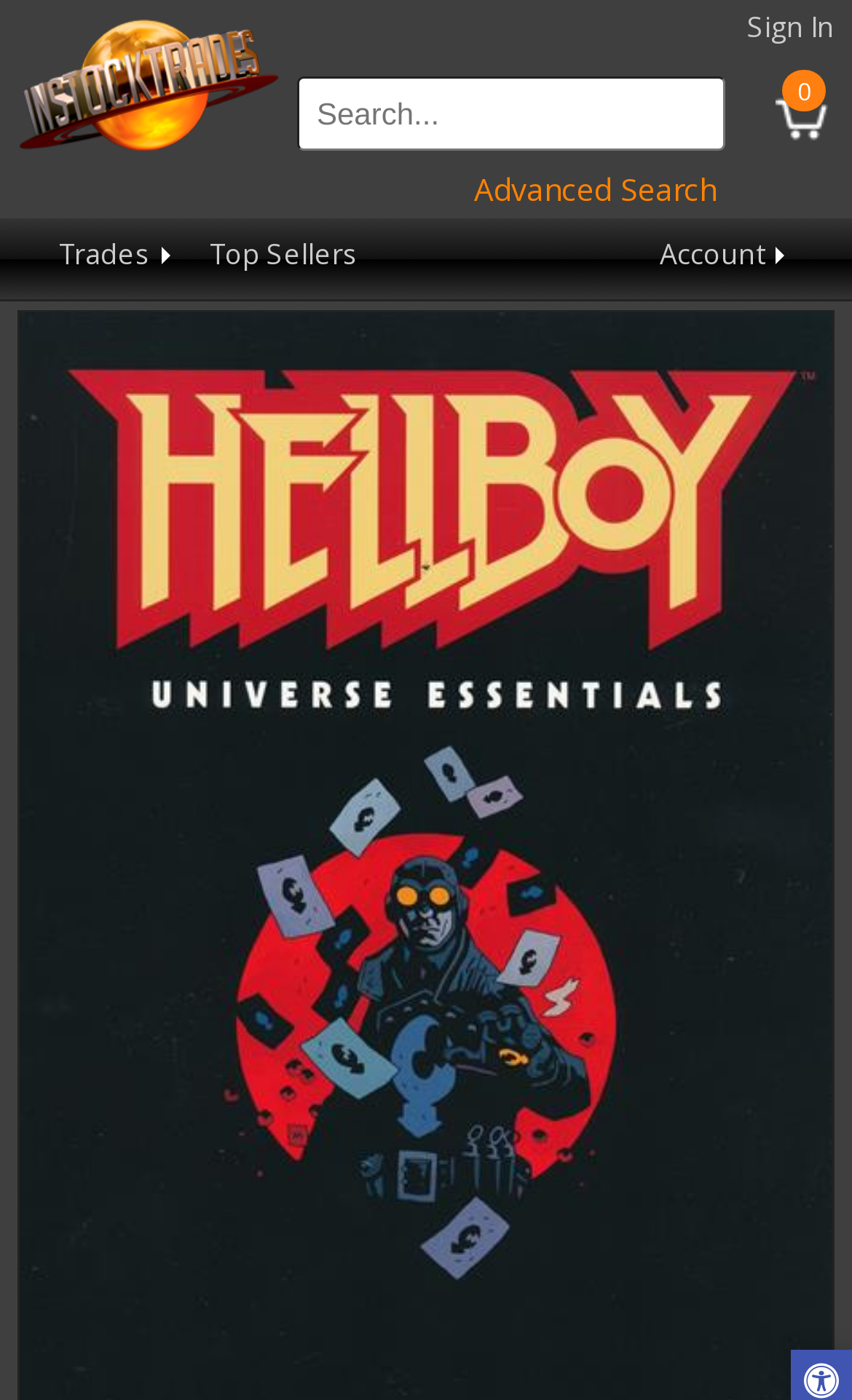Calculate the bounding box coordinates of the UI element given the description: "Account".

[0.759, 0.156, 0.946, 0.214]